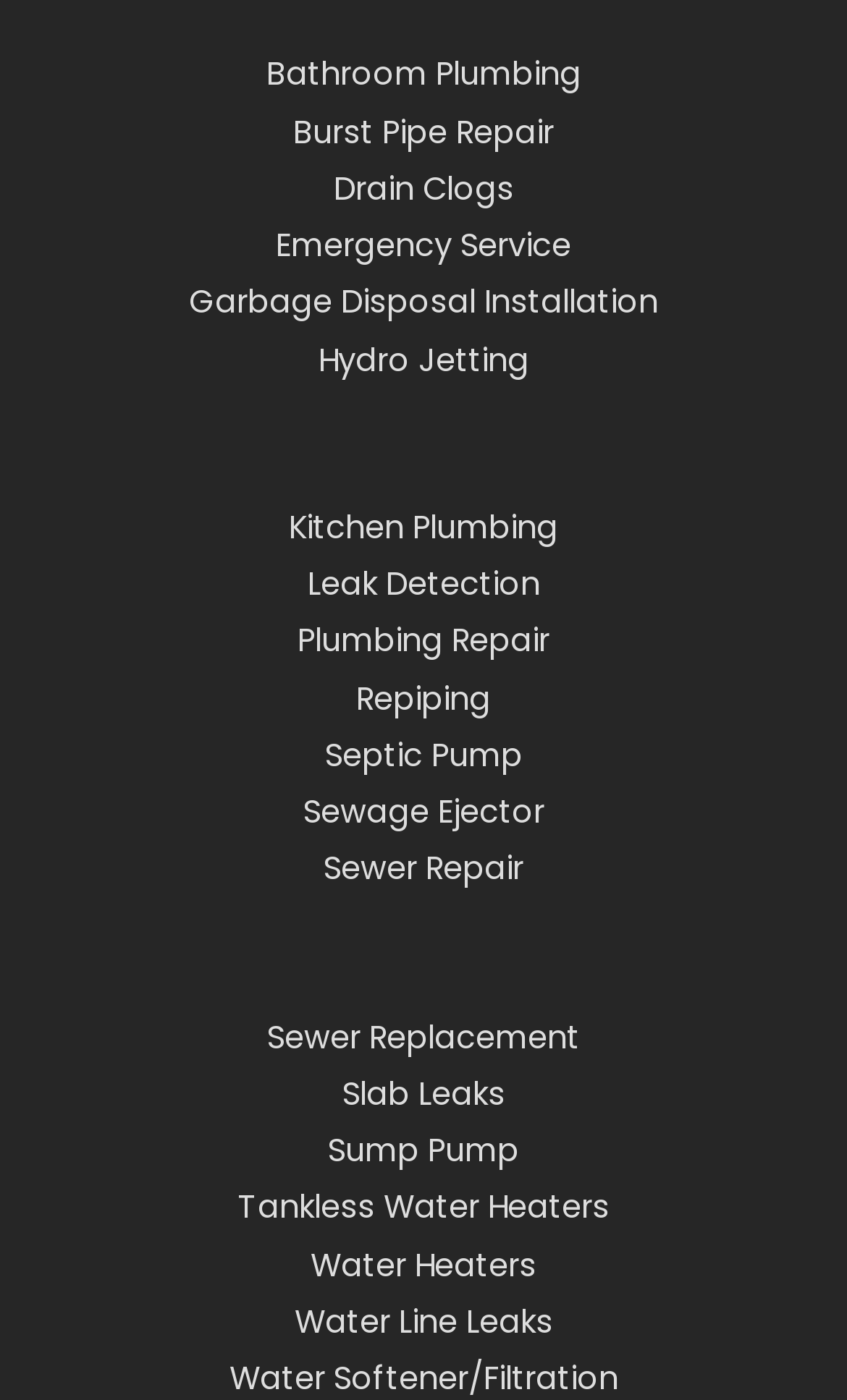Please determine the bounding box coordinates of the section I need to click to accomplish this instruction: "View Emergency Service".

[0.326, 0.16, 0.674, 0.191]